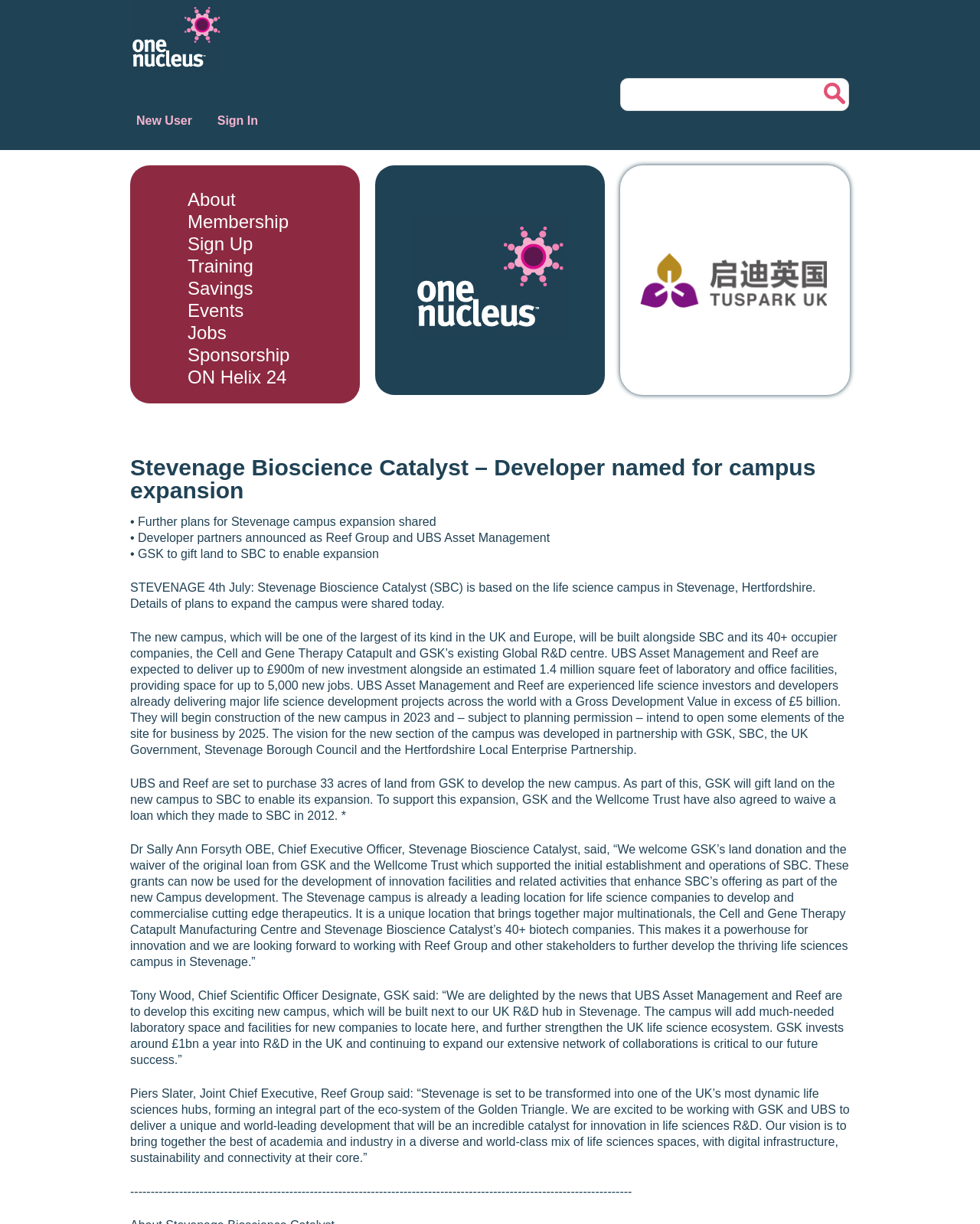Provide a brief response to the question using a single word or phrase: 
What is the name of the campus being expanded?

Stevenage campus